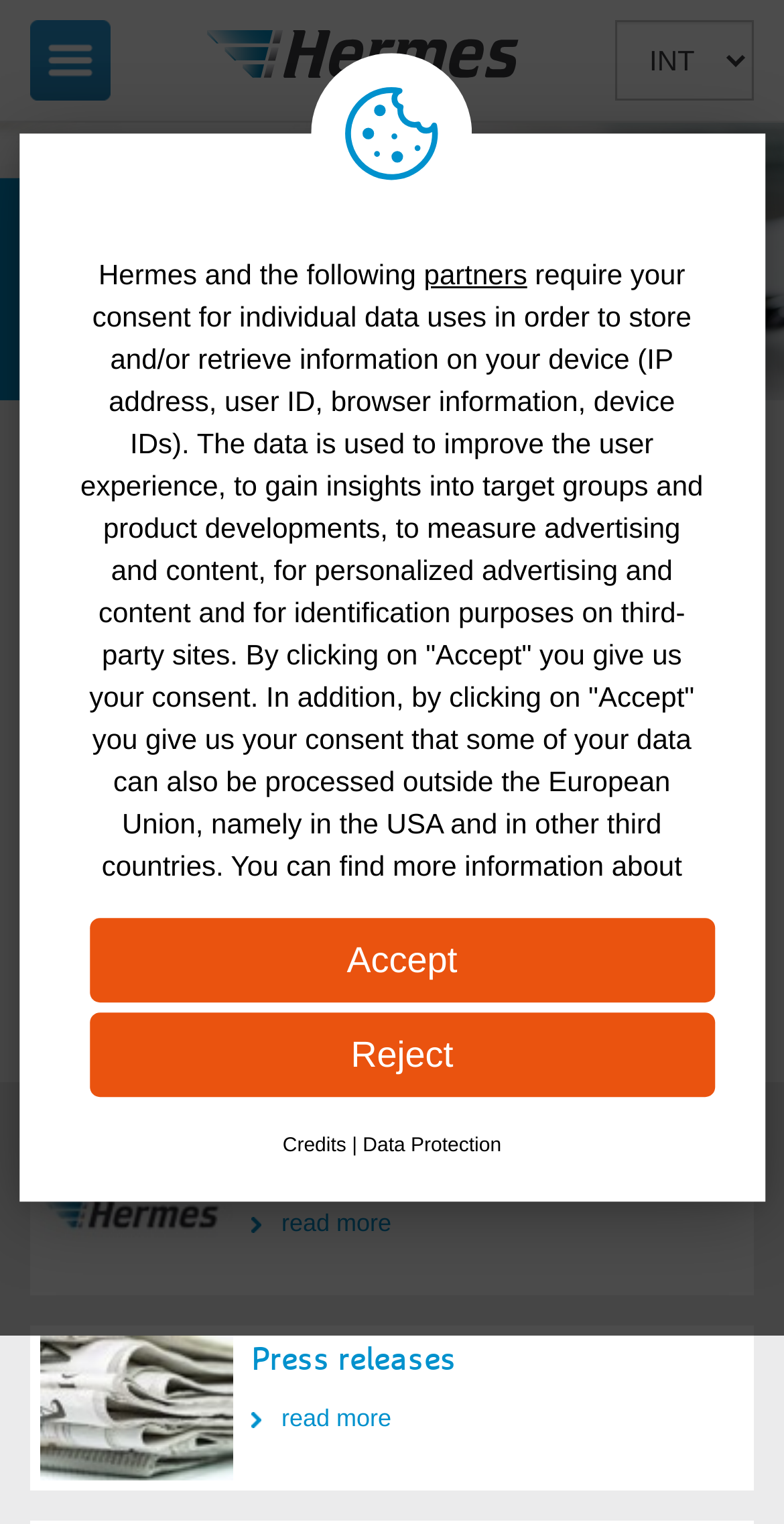Refer to the image and offer a detailed explanation in response to the question: What is the target market for Hermes' services?

The heading 'The world is your market!' suggests that Hermes' services are targeted at a global market, implying that the company operates internationally and provides services to customers worldwide.